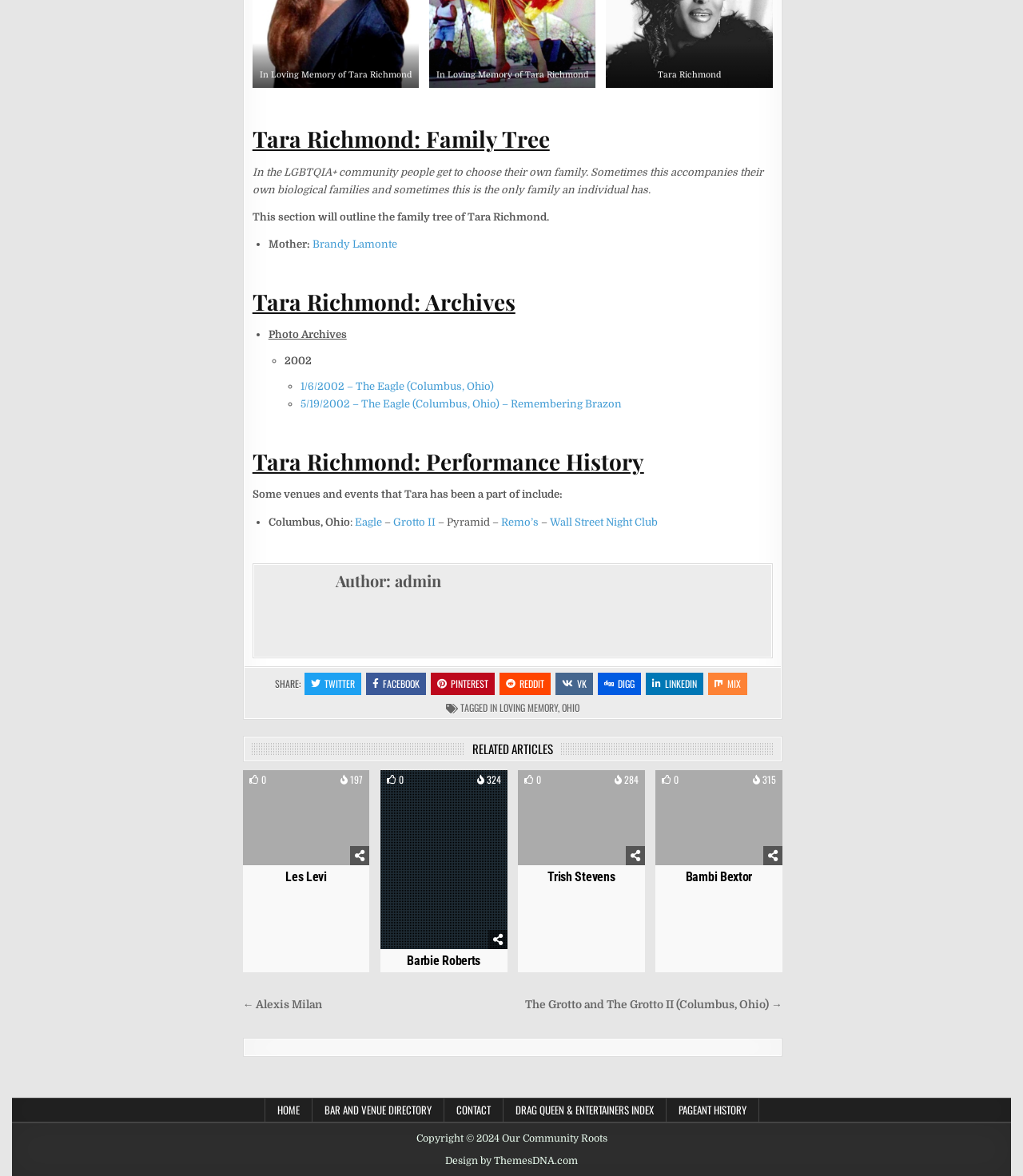Identify the bounding box coordinates of the specific part of the webpage to click to complete this instruction: "Click on the 'Brandy Lamonte' link".

[0.305, 0.202, 0.388, 0.212]